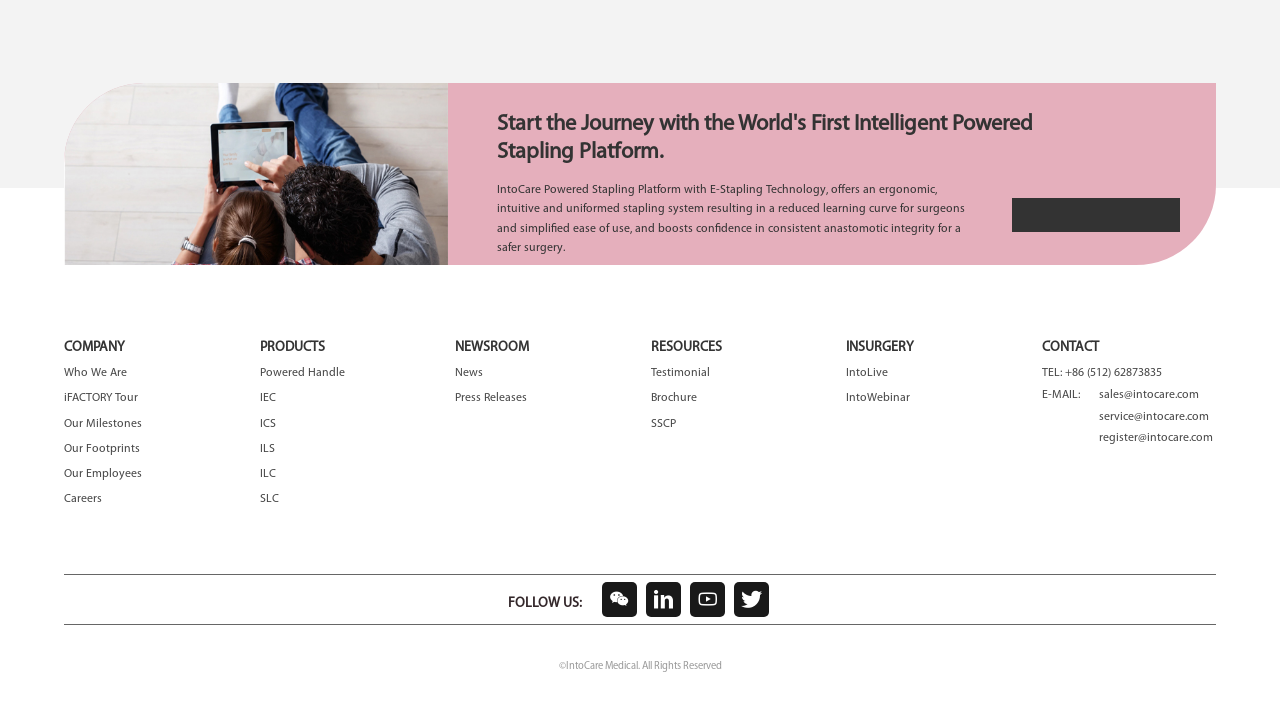Based on the image, please elaborate on the answer to the following question:
What is the company's milestone page?

The company's milestone page can be accessed through the COMPANY section, where it is listed as 'Our Milestones'.